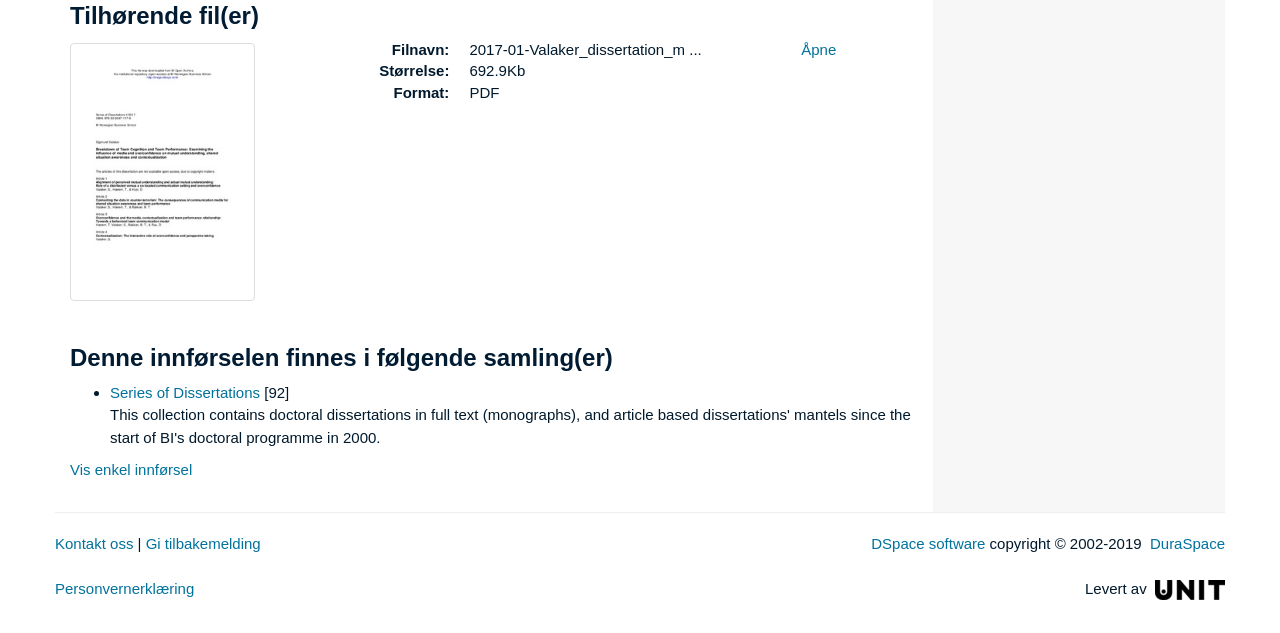Provide your answer in one word or a succinct phrase for the question: 
What is the format of the file?

PDF